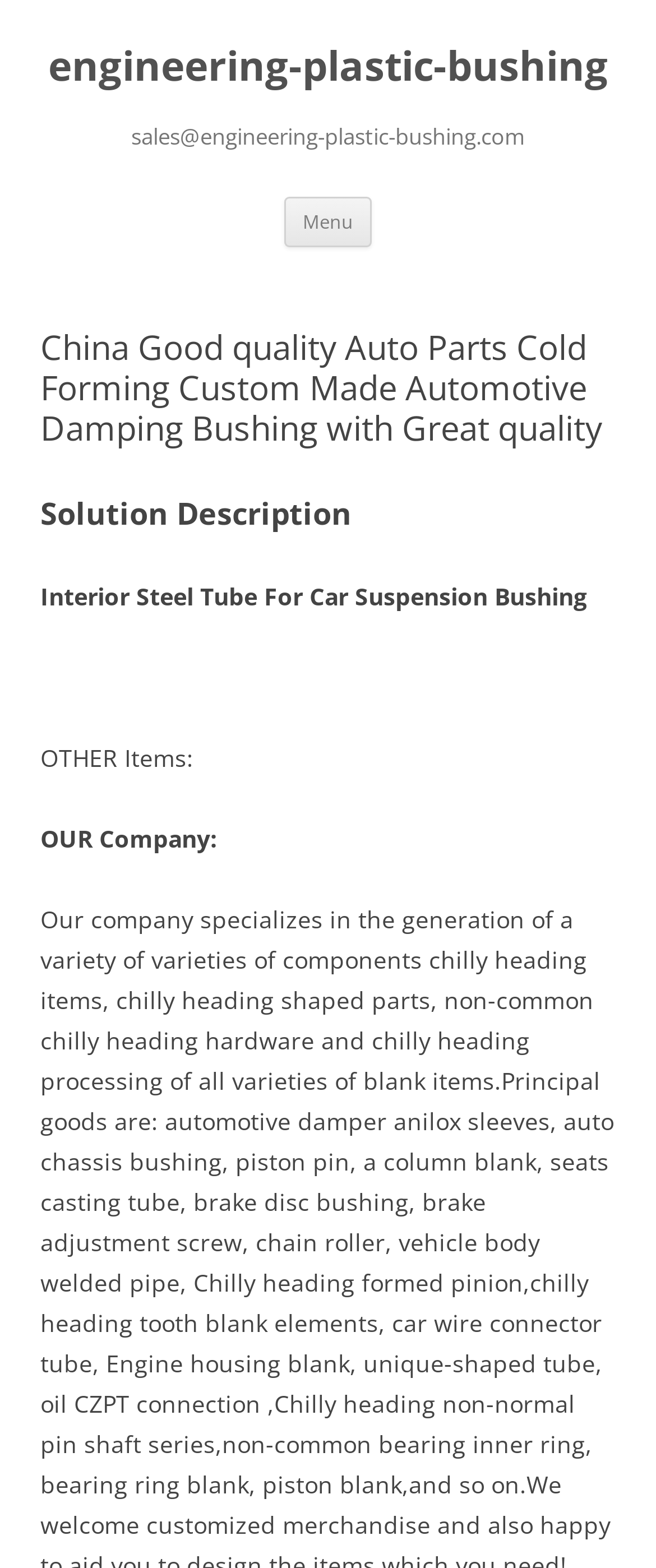What is the purpose of the 'Skip to content' link?
Based on the image, answer the question with as much detail as possible.

The 'Skip to content' link is likely provided for accessibility purposes, allowing users to bypass the navigation menu and directly access the main content of the webpage. This is a common feature in web design to improve usability for users with disabilities.